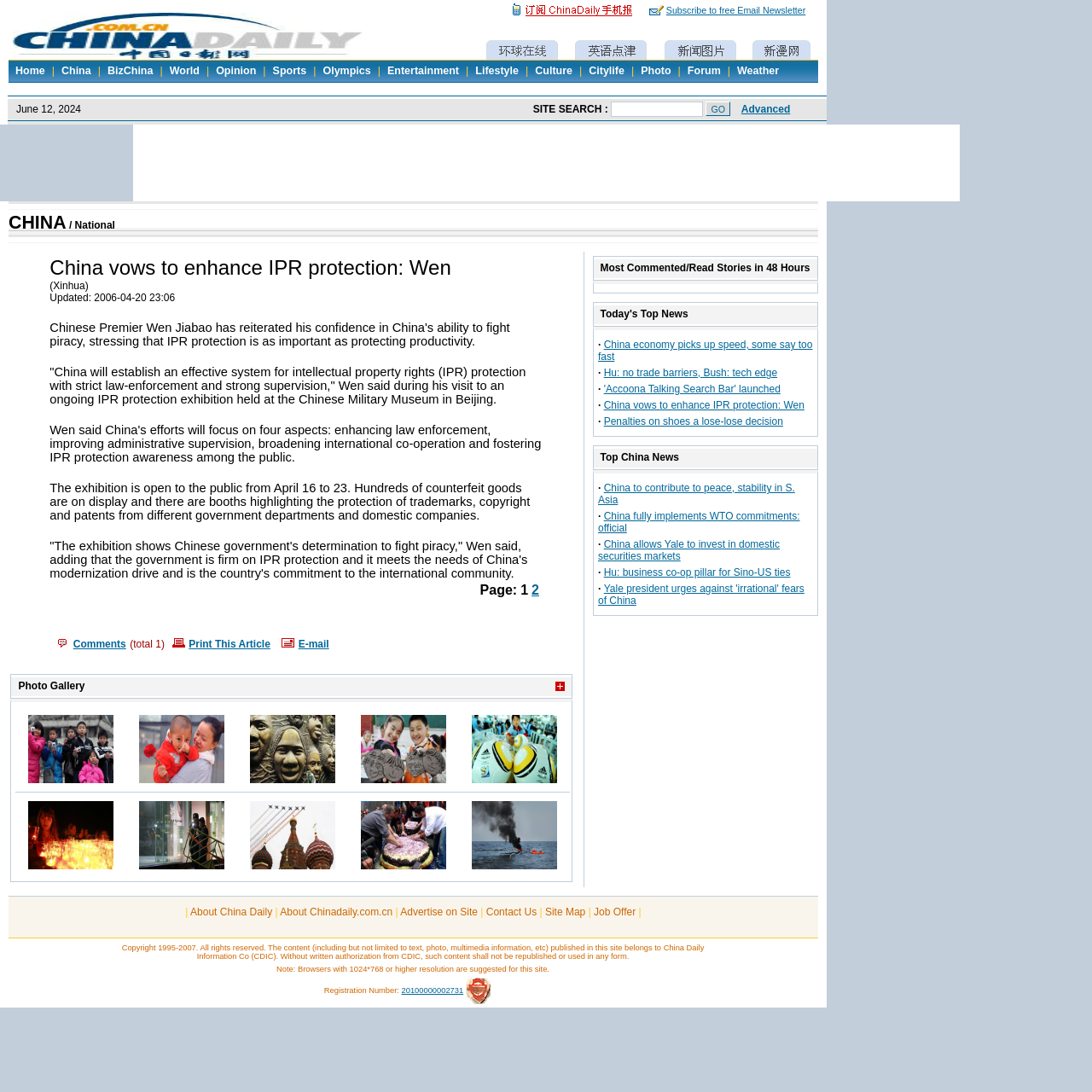Show the bounding box coordinates of the element that should be clicked to complete the task: "Read more about Olympics".

[0.289, 0.059, 0.346, 0.07]